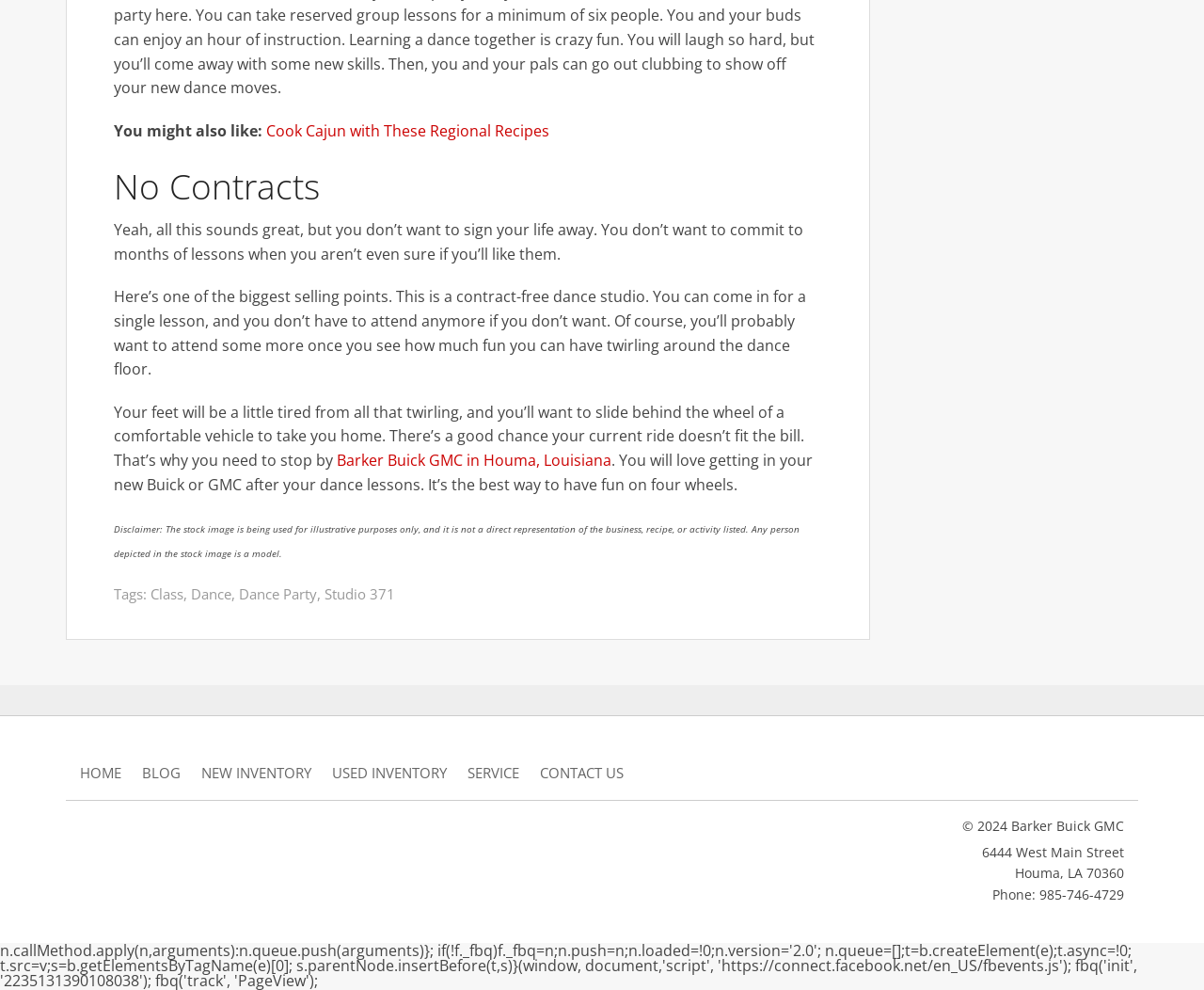Ascertain the bounding box coordinates for the UI element detailed here: "Used Inventory". The coordinates should be provided as [left, top, right, bottom] with each value being a float between 0 and 1.

[0.276, 0.769, 0.371, 0.792]